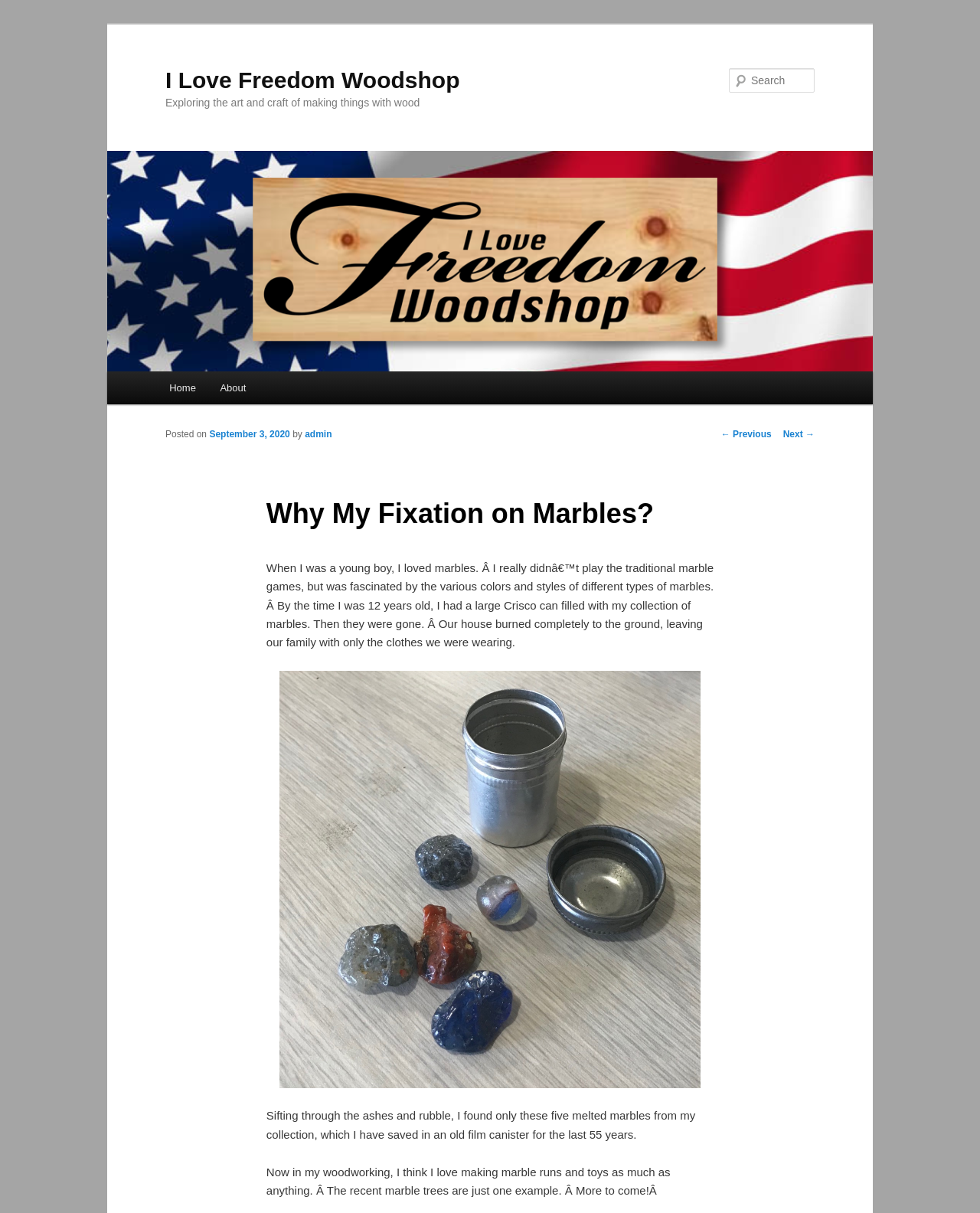What is the purpose of the search box?
Answer the question using a single word or phrase, according to the image.

To search the website